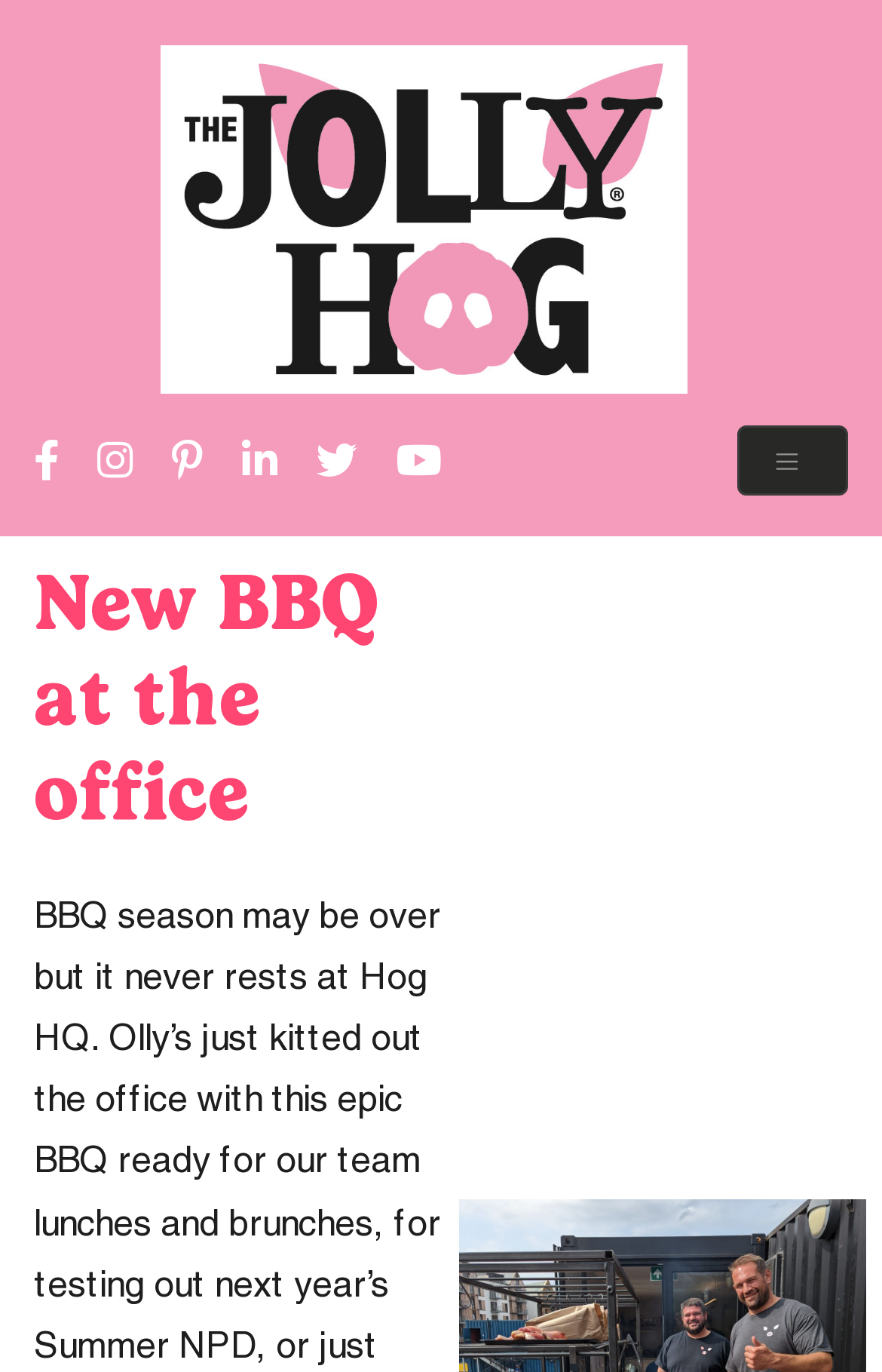Bounding box coordinates are specified in the format (top-left x, top-left y, bottom-right x, bottom-right y). All values are floating point numbers bounded between 0 and 1. Please provide the bounding box coordinate of the region this sentence describes: alt="The Jolly Hog"

[0.182, 0.0, 0.779, 0.32]